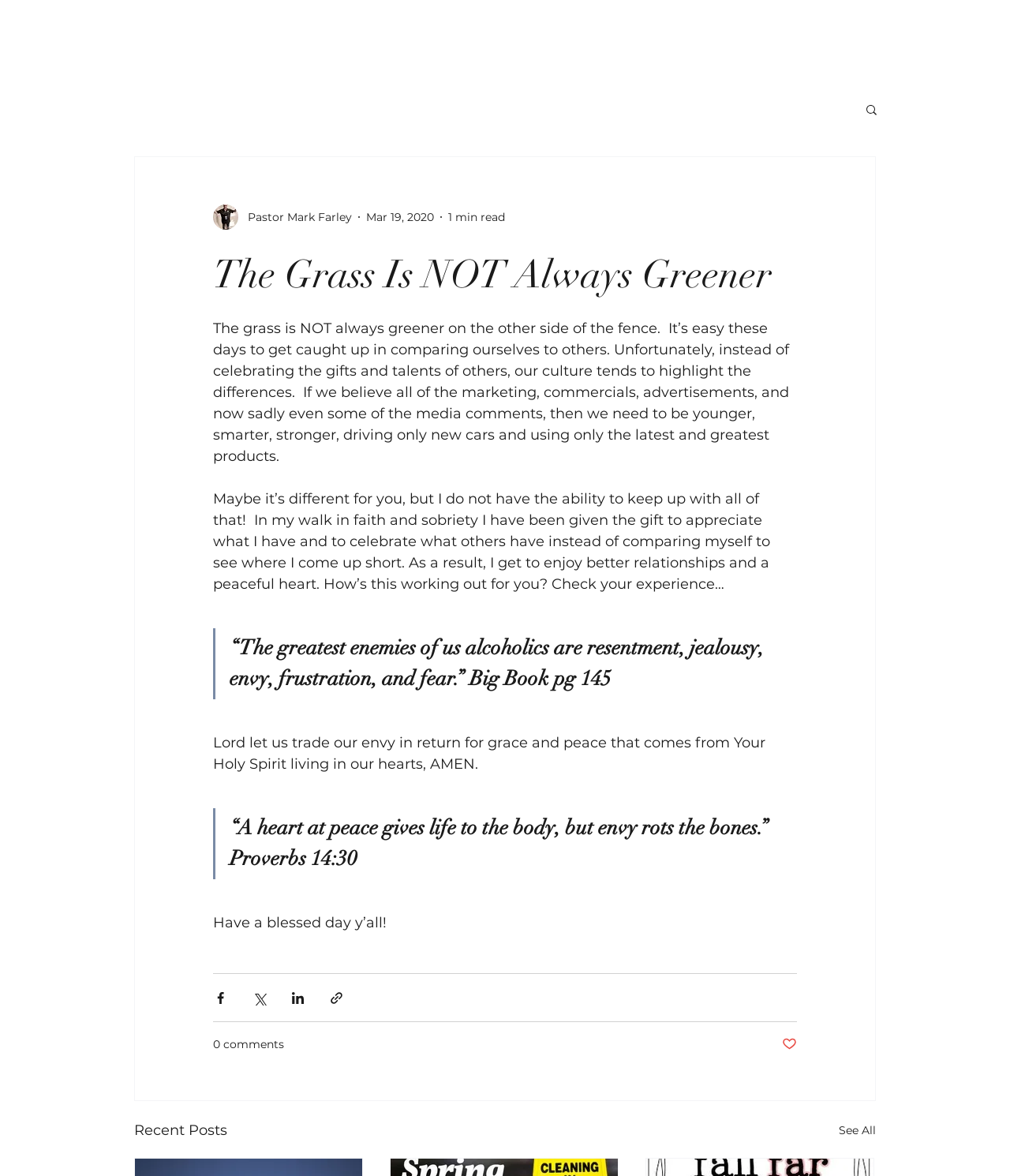Please find the bounding box coordinates for the clickable element needed to perform this instruction: "Search for something".

[0.855, 0.087, 0.87, 0.101]